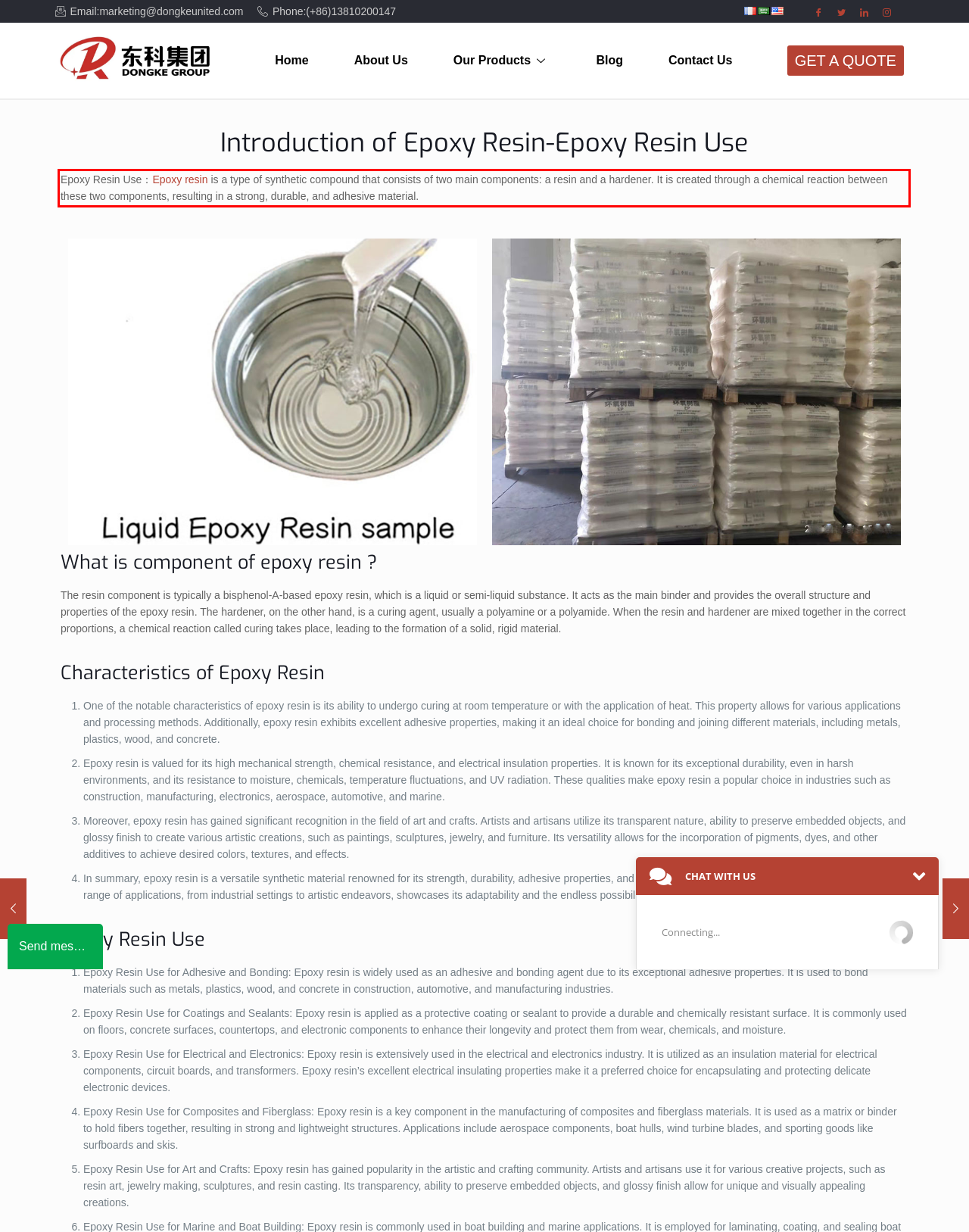Please identify and extract the text content from the UI element encased in a red bounding box on the provided webpage screenshot.

Epoxy Resin Use：Epoxy resin is a type of synthetic compound that consists of two main components: a resin and a hardener. It is created through a chemical reaction between these two components, resulting in a strong, durable, and adhesive material.